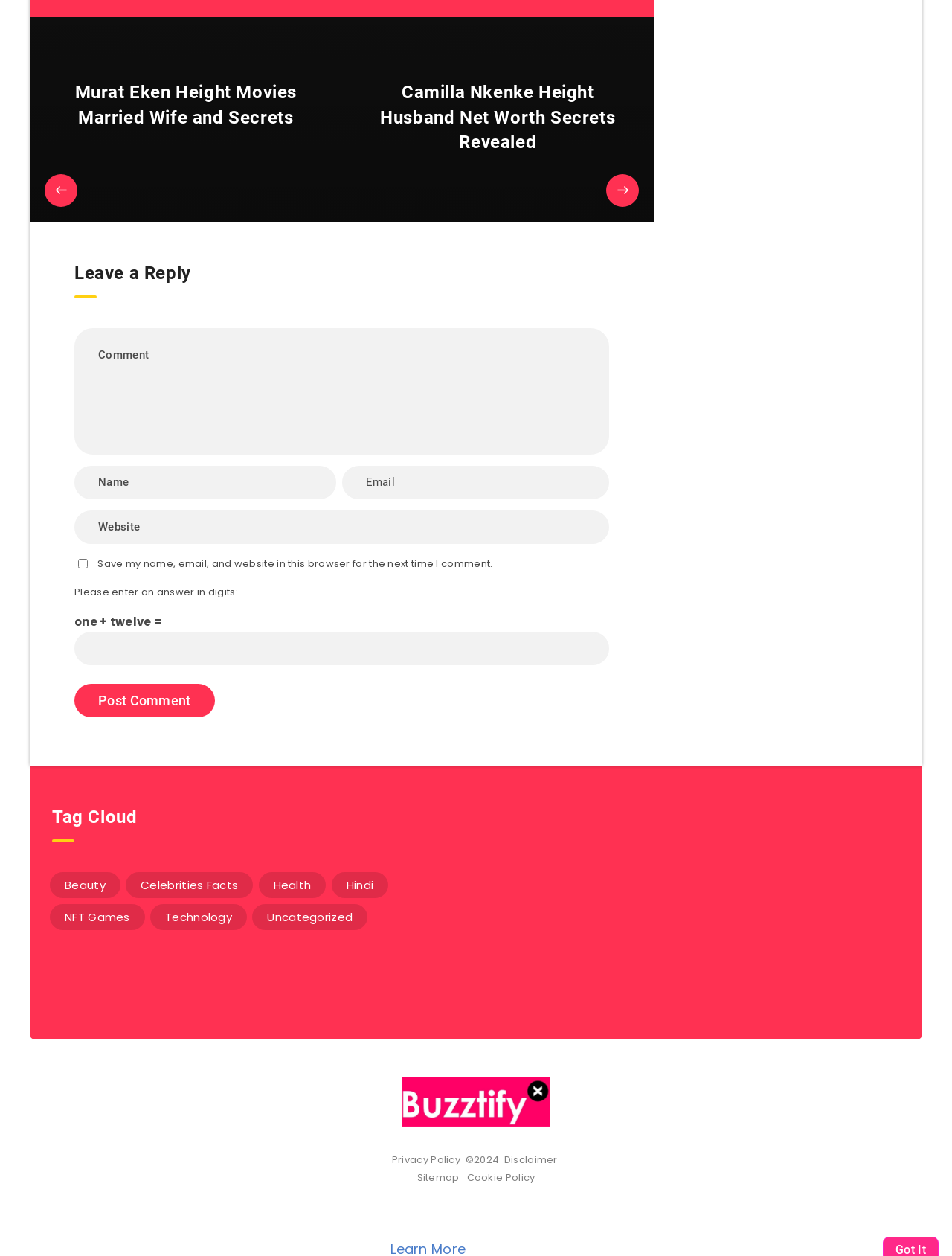What is the title of the first article?
Based on the image, respond with a single word or phrase.

Murat Eken Height Movies Married Wife and Secrets